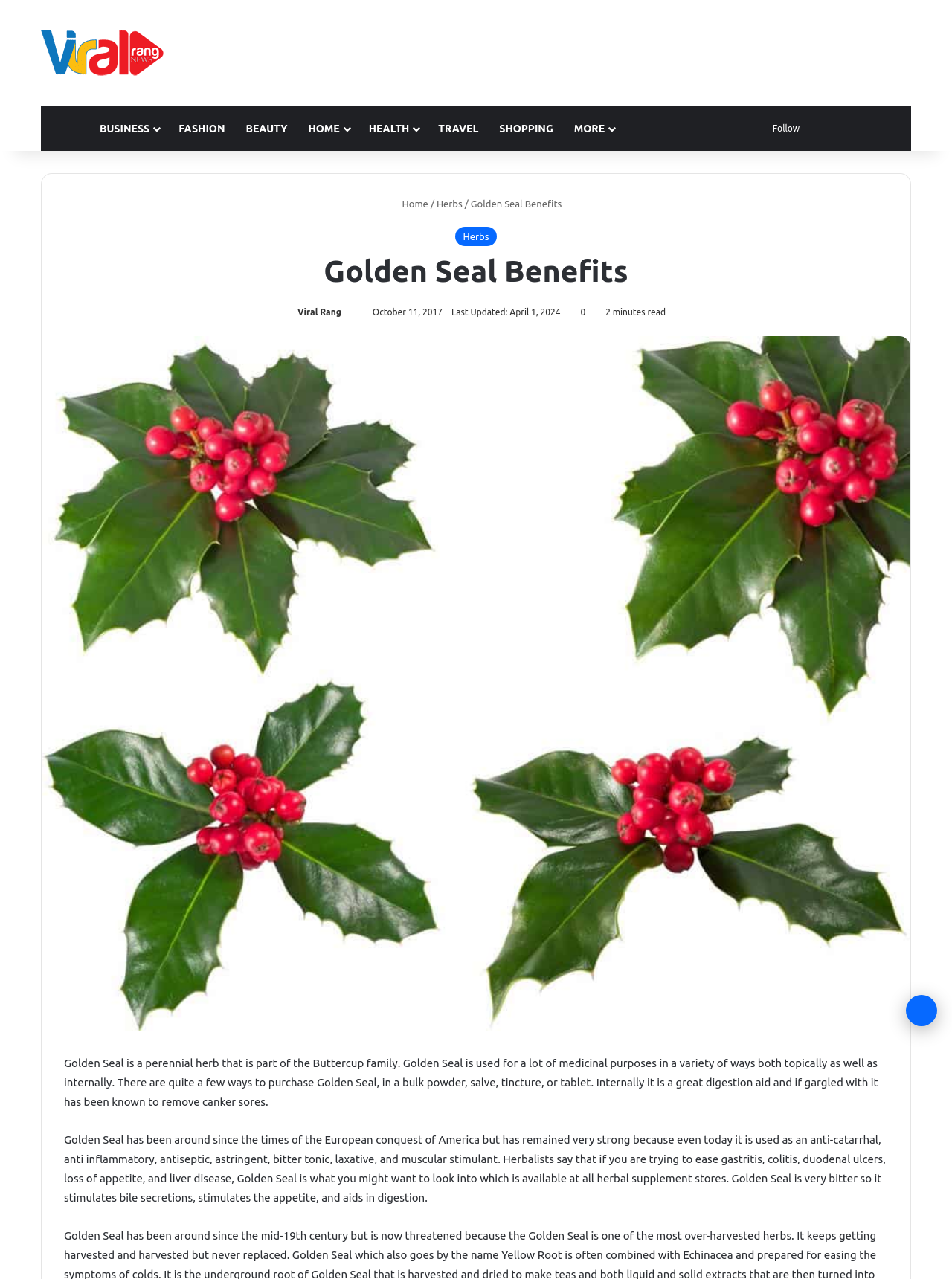Answer the following query concisely with a single word or phrase:
What is the purpose of Golden Seal internally?

Digestion aid